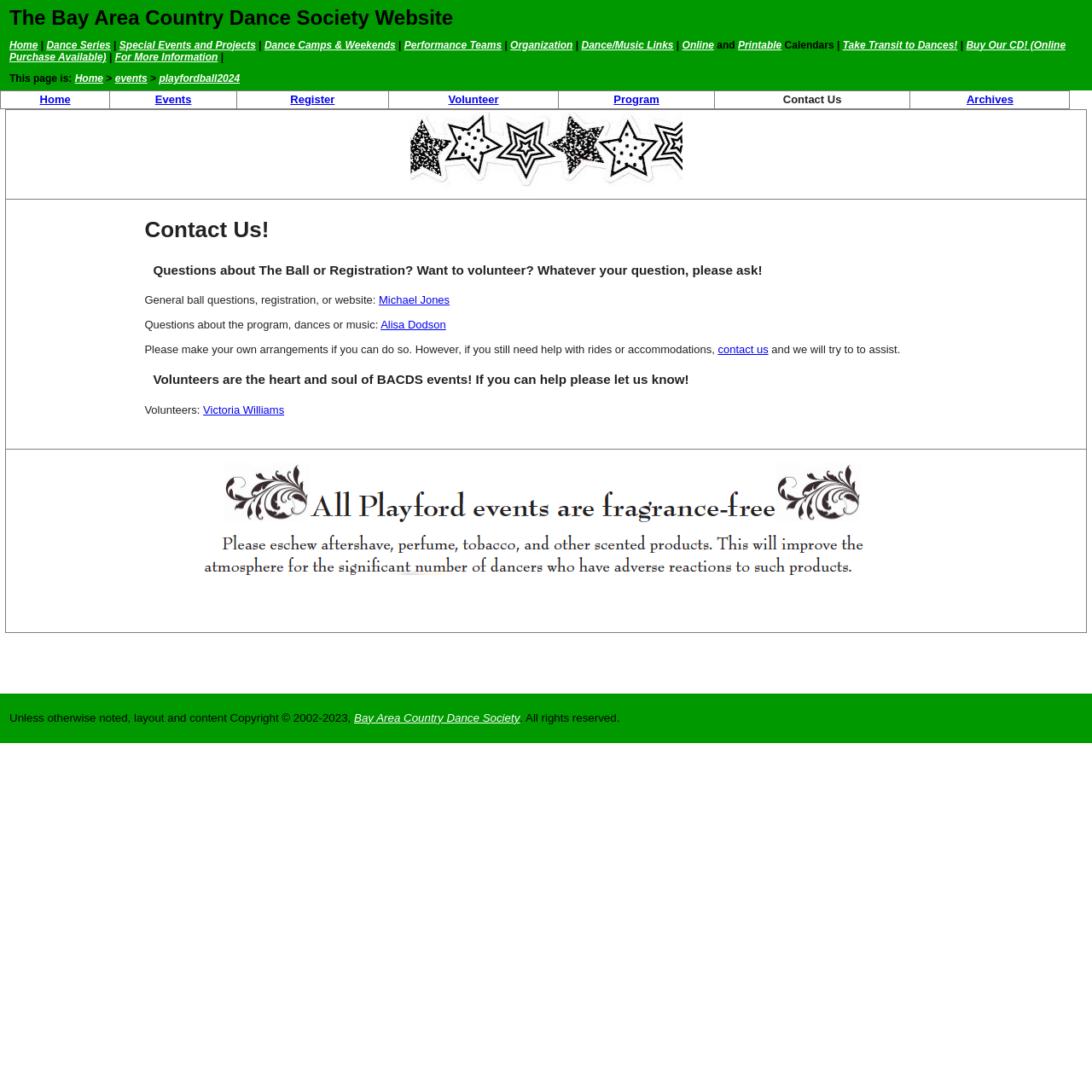Based on the element description: "Bay Area Country Dance Society", identify the UI element and provide its bounding box coordinates. Use four float numbers between 0 and 1, [left, top, right, bottom].

[0.324, 0.651, 0.476, 0.663]